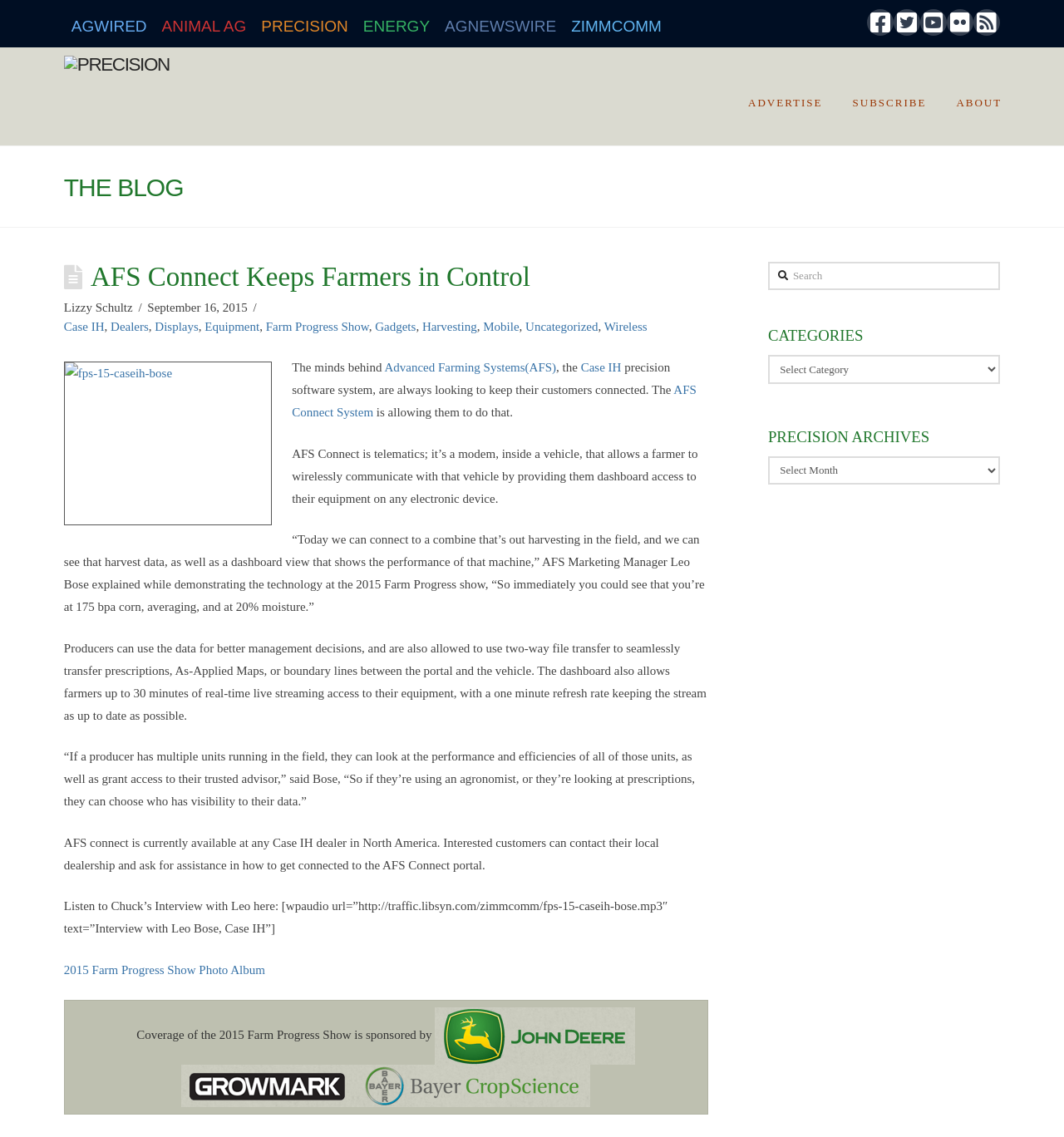Identify the bounding box for the UI element described as: "parent_node: Last name name="ns"". The coordinates should be four float numbers between 0 and 1, i.e., [left, top, right, bottom].

None